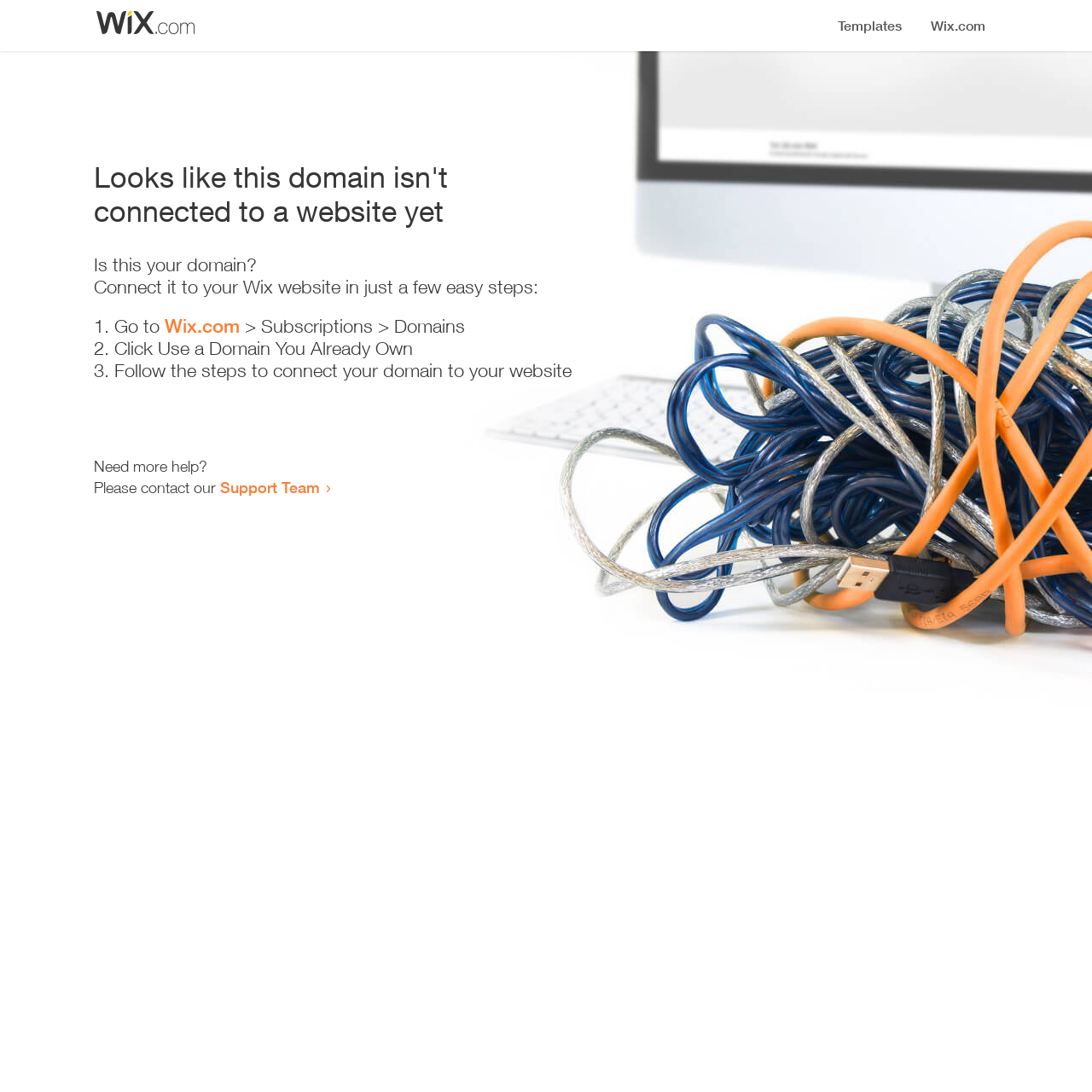Who can I contact for more help?
Could you give a comprehensive explanation in response to this question?

If I need more help, I can contact the Support Team, as indicated by the link 'Support Team' at the bottom of the webpage.